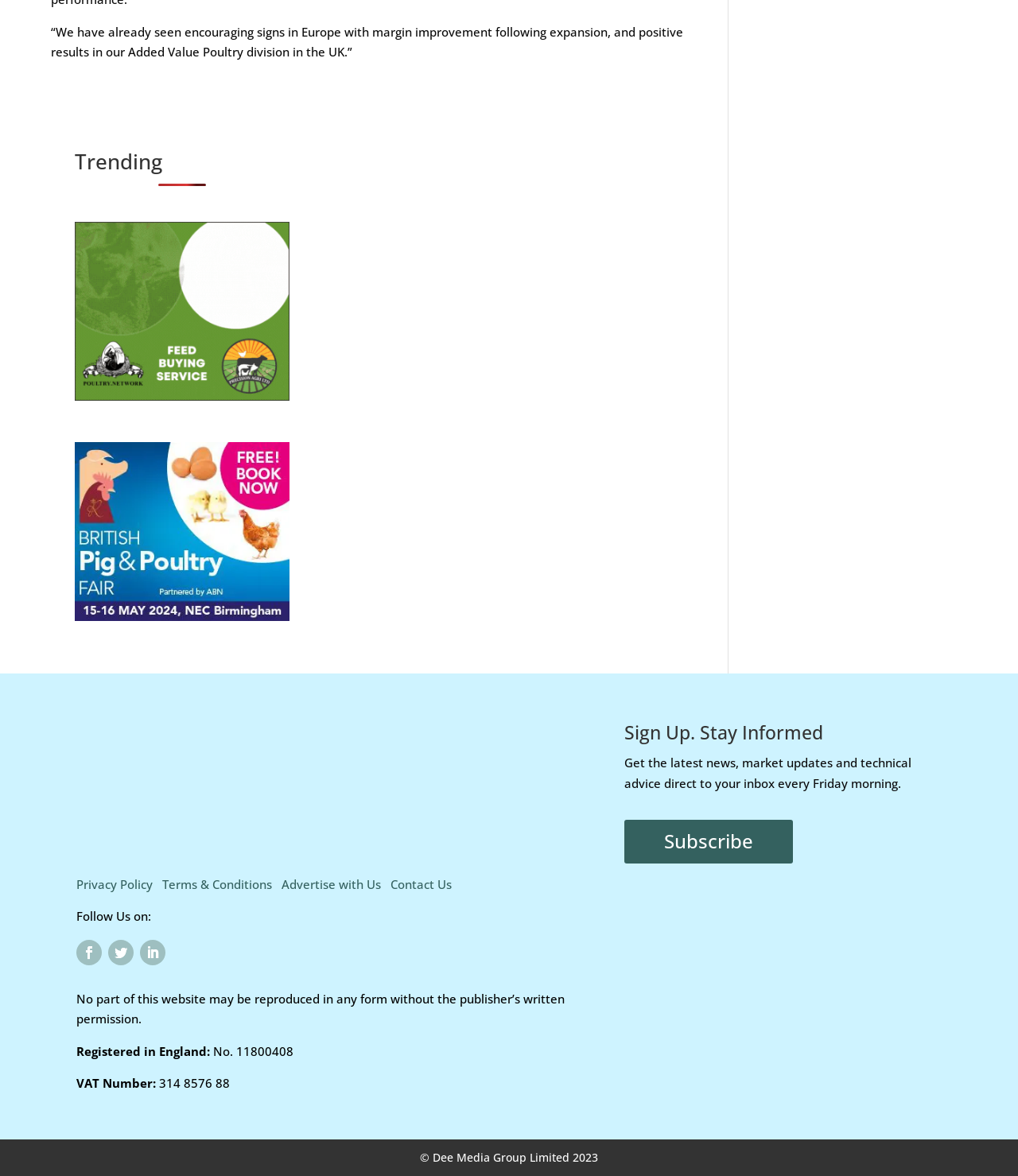Highlight the bounding box coordinates of the region I should click on to meet the following instruction: "Log In".

None